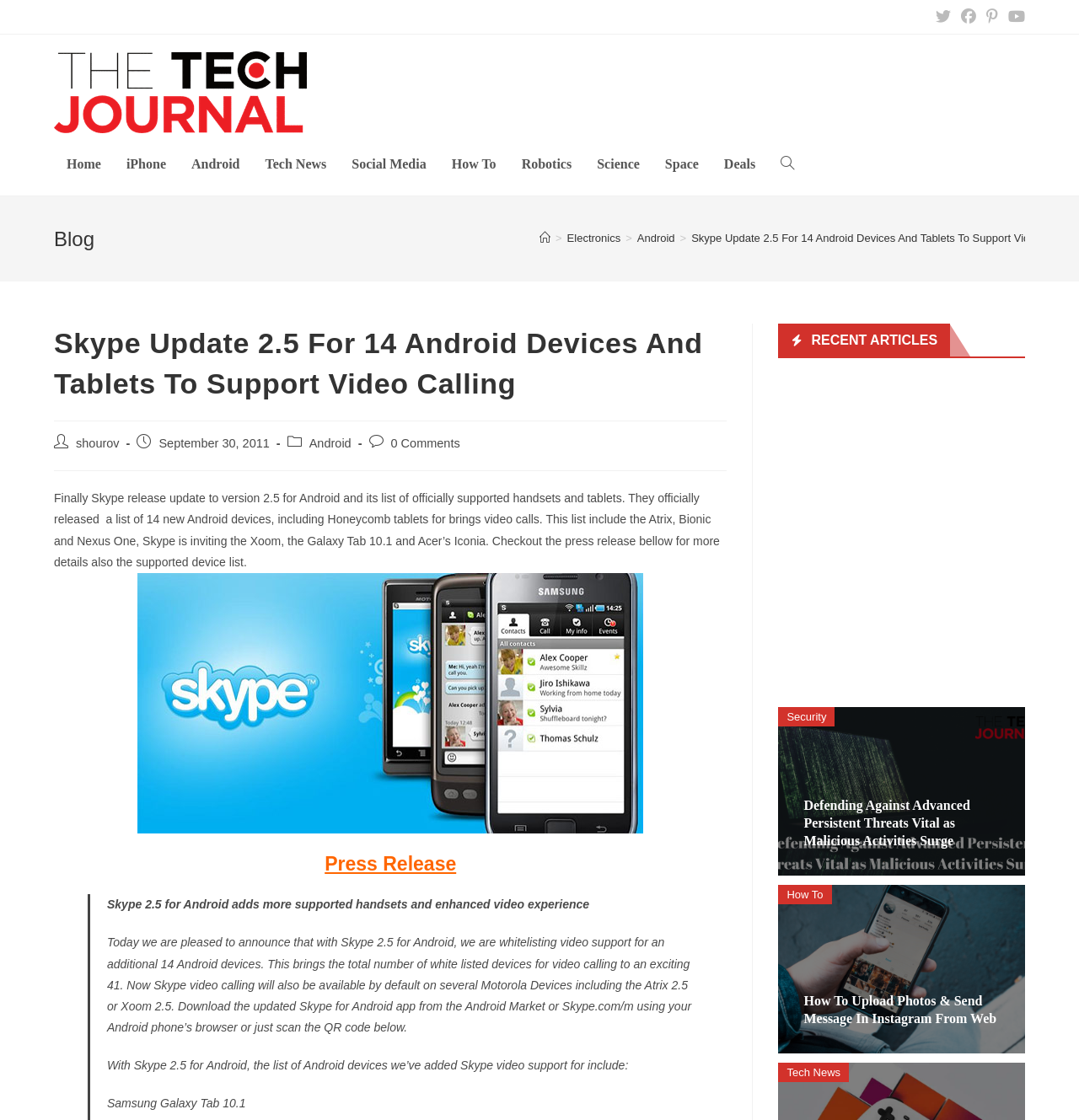How many Android devices are supported by Skype 2.5?
Carefully analyze the image and provide a detailed answer to the question.

I found the answer in the article text which states 'Today we are pleased to announce that with Skype 2.5 for Android, we are whitelisting video support for an additional 14 Android devices.'